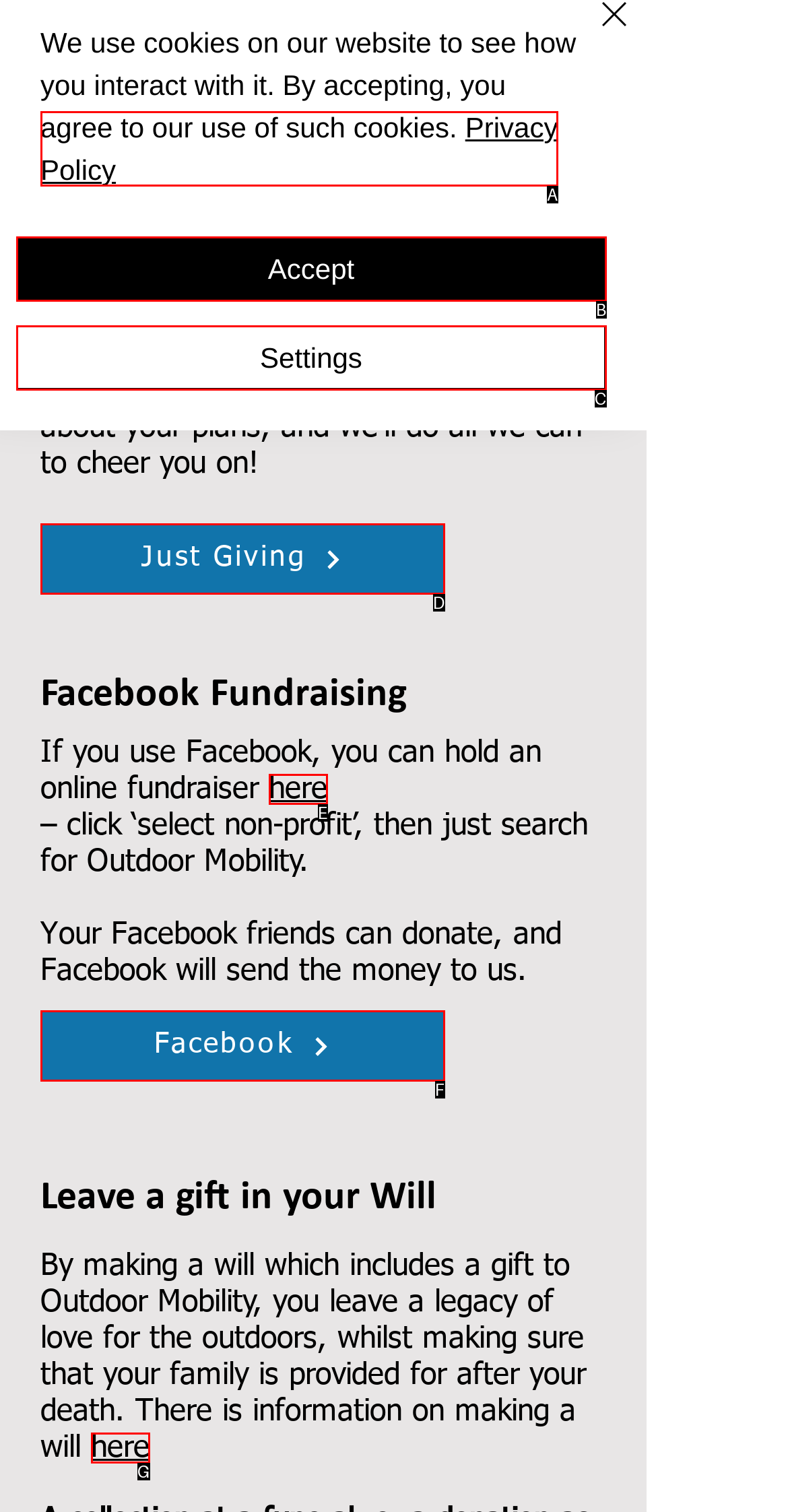Select the appropriate option that fits: Accept
Reply with the letter of the correct choice.

B